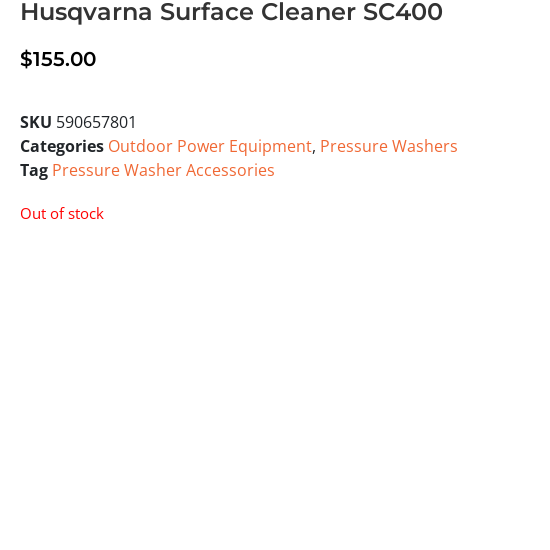Break down the image and describe every detail you can observe.

The image showcases the Husqvarna Surface Cleaner SC400, a powerful tool designed for efficient cleaning. Priced at $155.00, this product is categorized under Outdoor Power Equipment, specifically within Pressure Washers. It features a unique SKU of 590657801, indicating its specific model for inventory purposes. Although this item is currently marked as "Out of stock," it is tagged as a Pressure Washer Accessory, emphasizing its role in enhancing the cleaning capabilities of pressure washers.